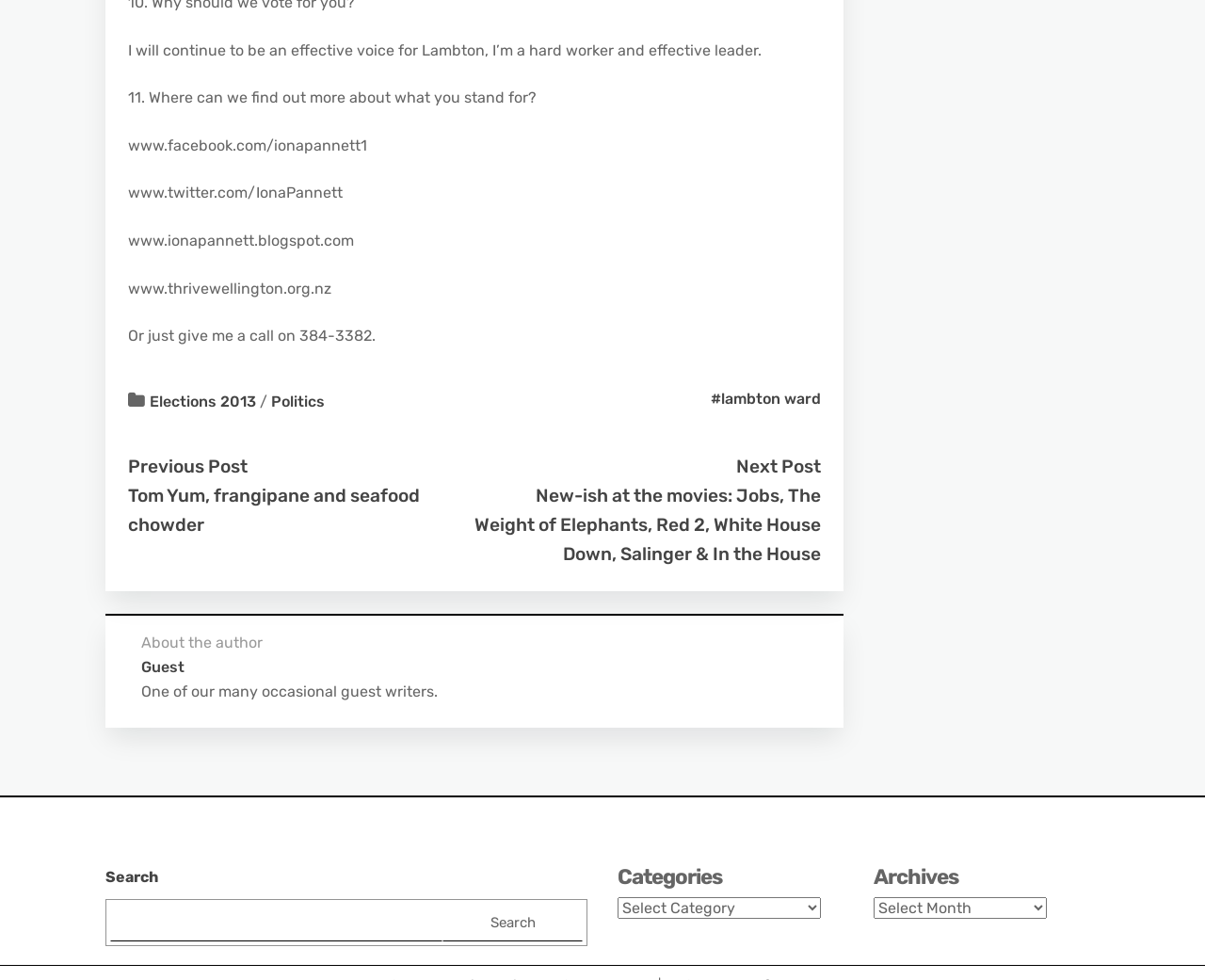How can you contact the candidate?
Using the visual information, respond with a single word or phrase.

Phone number 384-3382